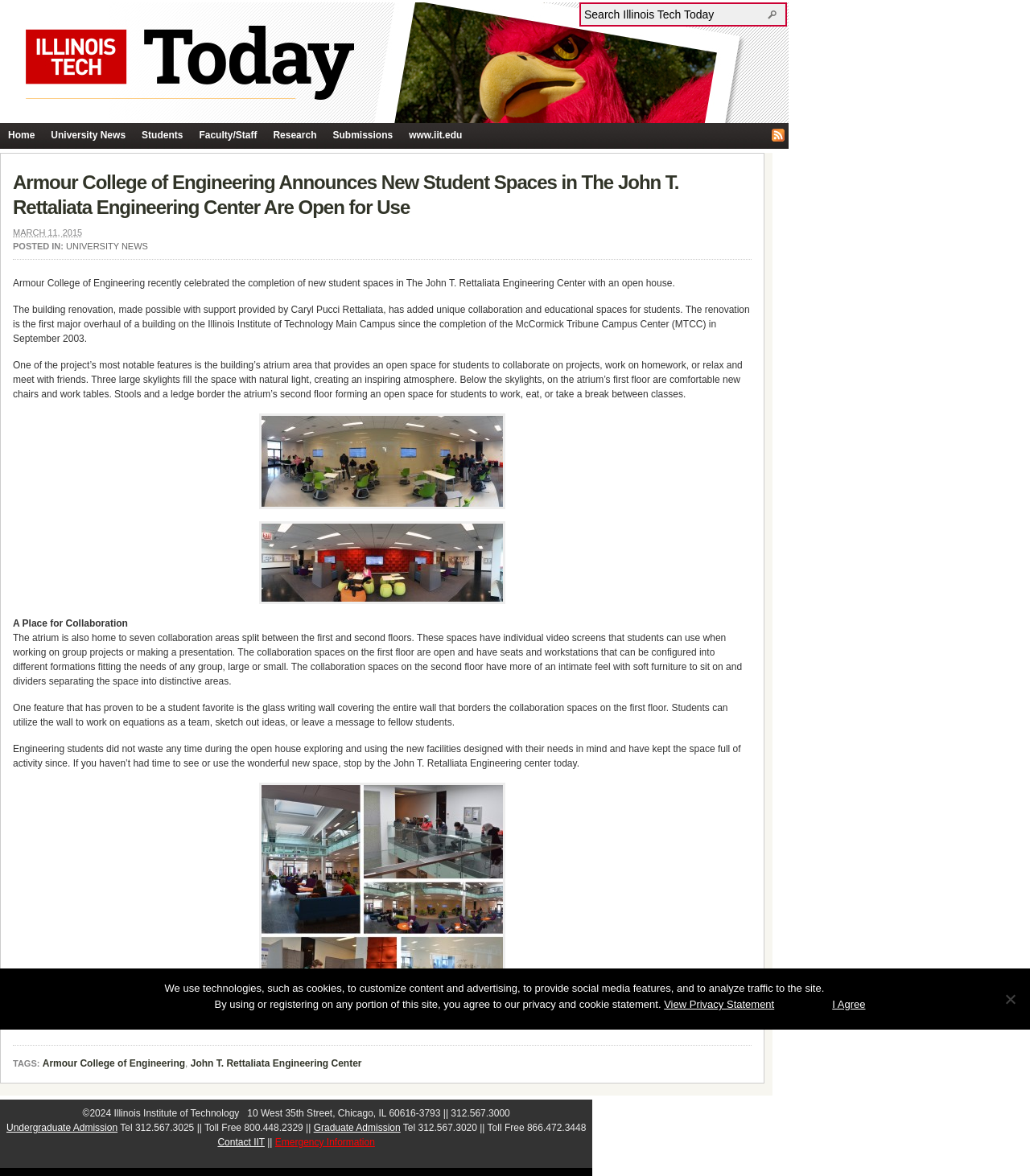What is the date of the post?
Please answer using one word or phrase, based on the screenshot.

MARCH 11, 2015